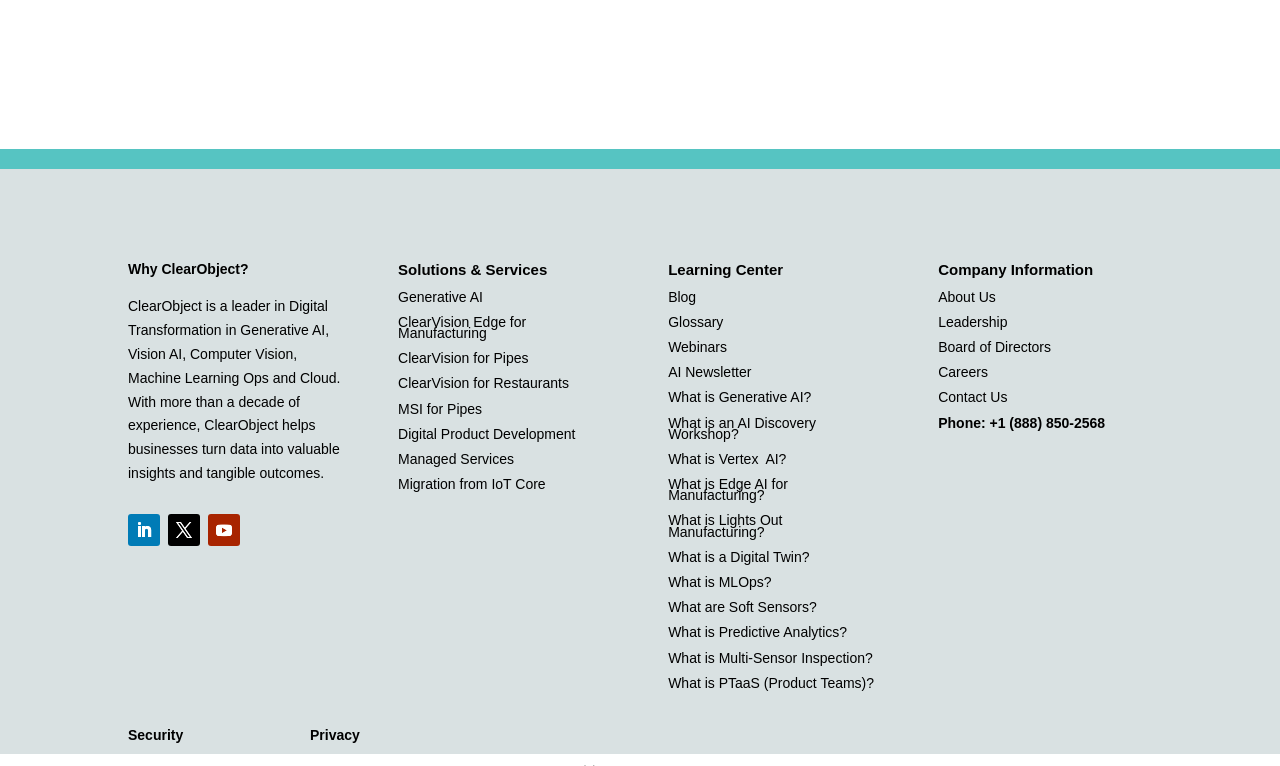Please provide a detailed answer to the question below by examining the image:
What is the name of the AI technology mentioned in the 'Solutions & Services' section?

I found the name of the AI technology by looking at the links under the 'Solutions & Services' heading, where 'Generative AI' is listed as one of the options.